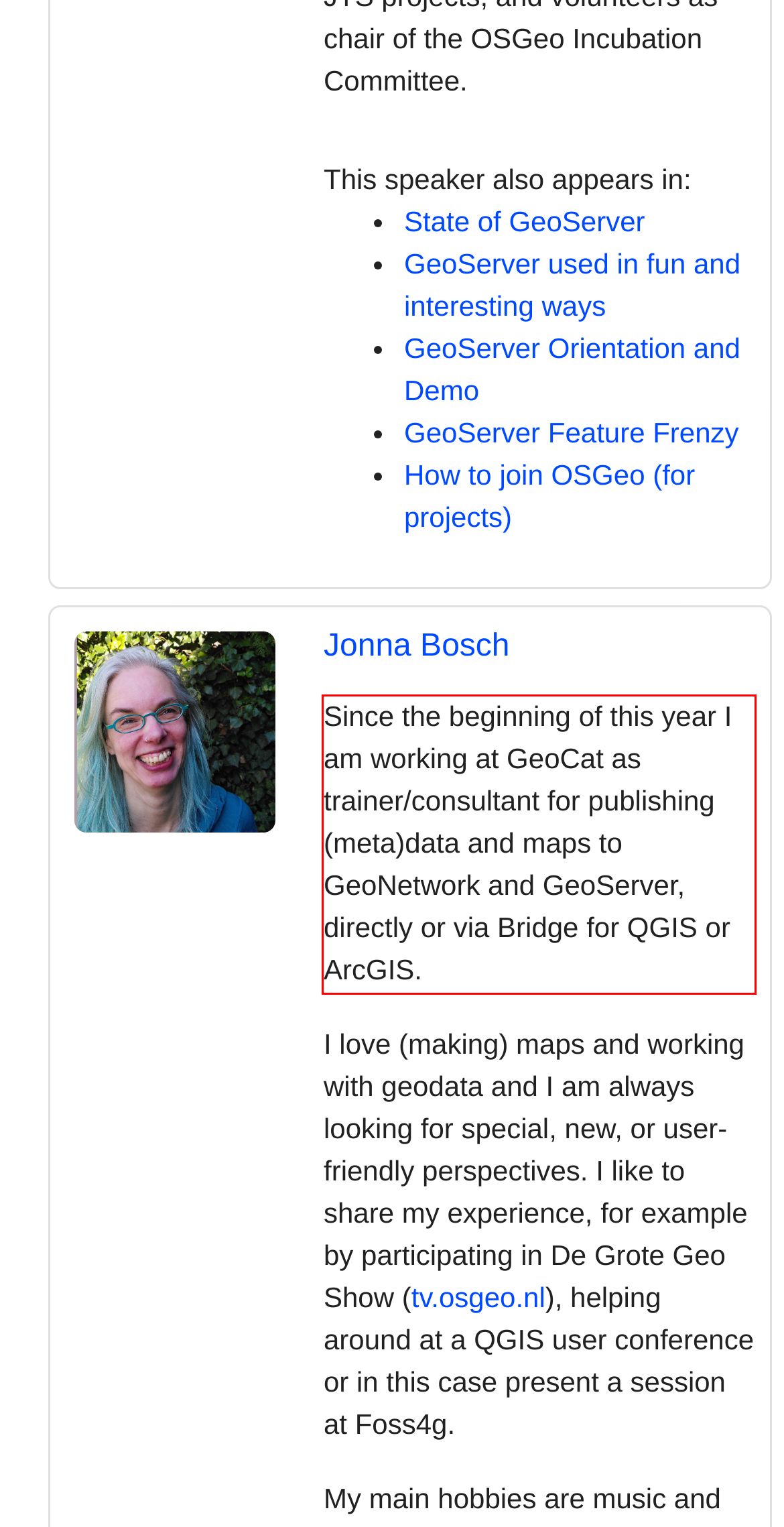Perform OCR on the text inside the red-bordered box in the provided screenshot and output the content.

Since the beginning of this year I am working at GeoCat as trainer/consultant for publishing (meta)data and maps to GeoNetwork and GeoServer, directly or via Bridge for QGIS or ArcGIS.